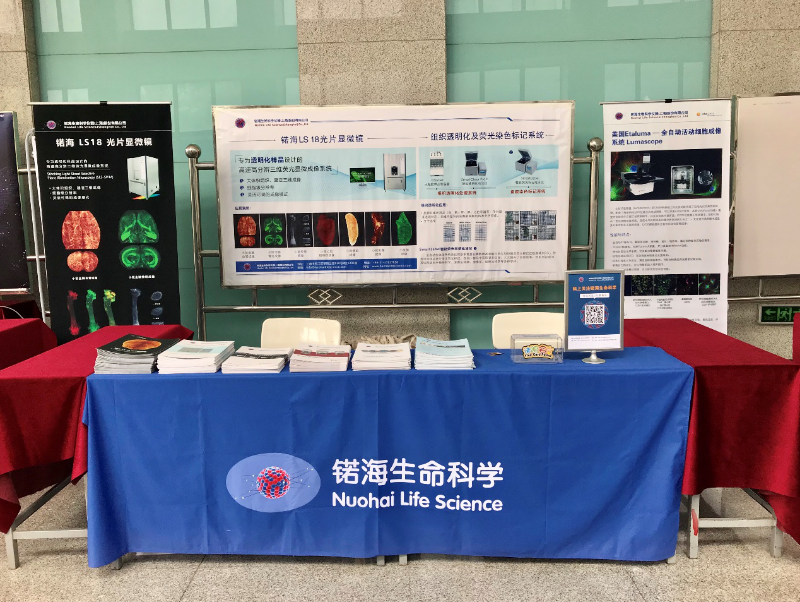Use the details in the image to answer the question thoroughly: 
How many banner stands are behind the table?

According to the caption, there are multiple banner stands behind the table, which display detailed visuals and descriptions of the microscope's features and applications in analyzing various organ structures.